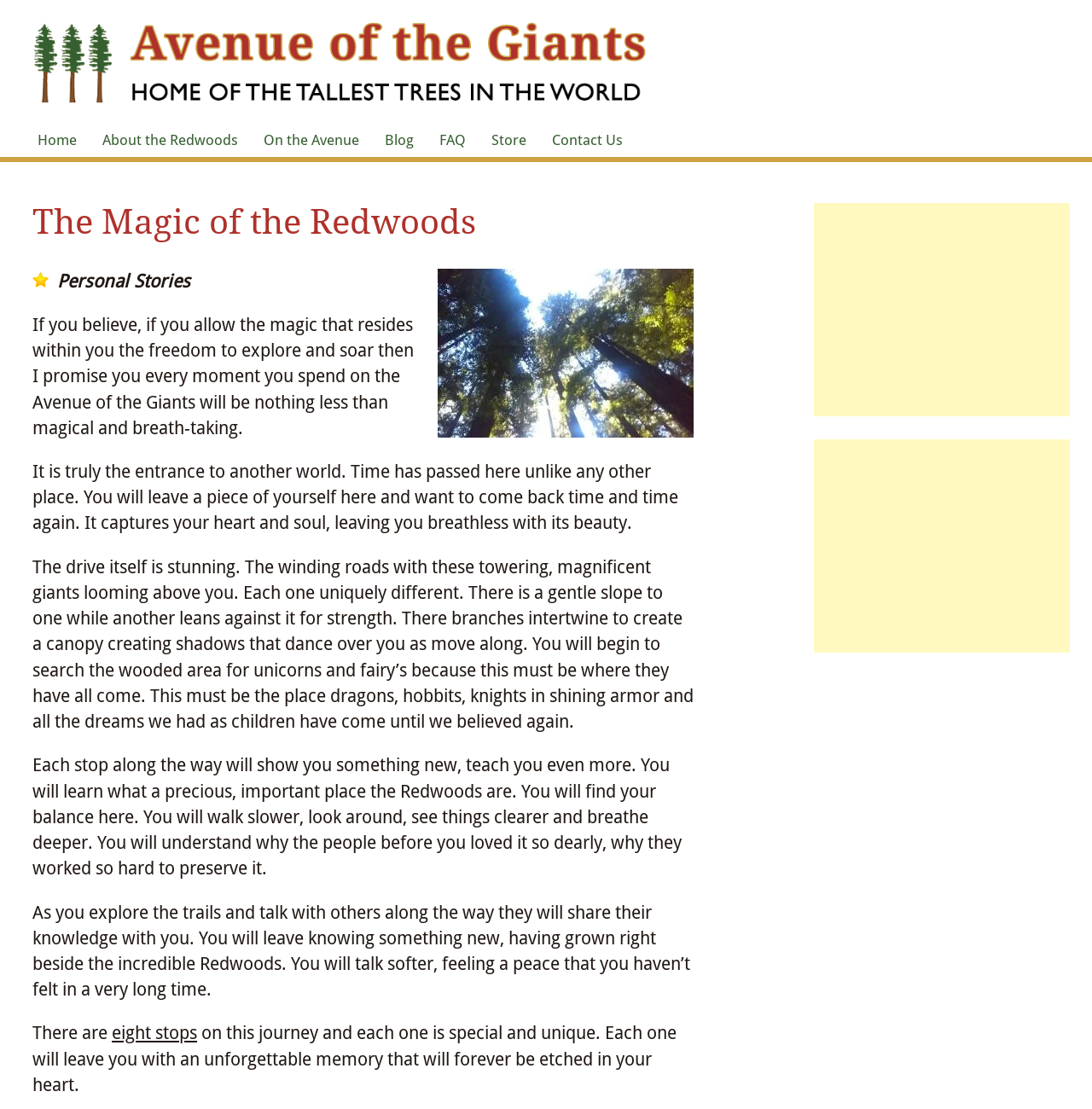Identify the bounding box coordinates of the section to be clicked to complete the task described by the following instruction: "Contact Us". The coordinates should be four float numbers between 0 and 1, formatted as [left, top, right, bottom].

[0.491, 0.11, 0.577, 0.142]